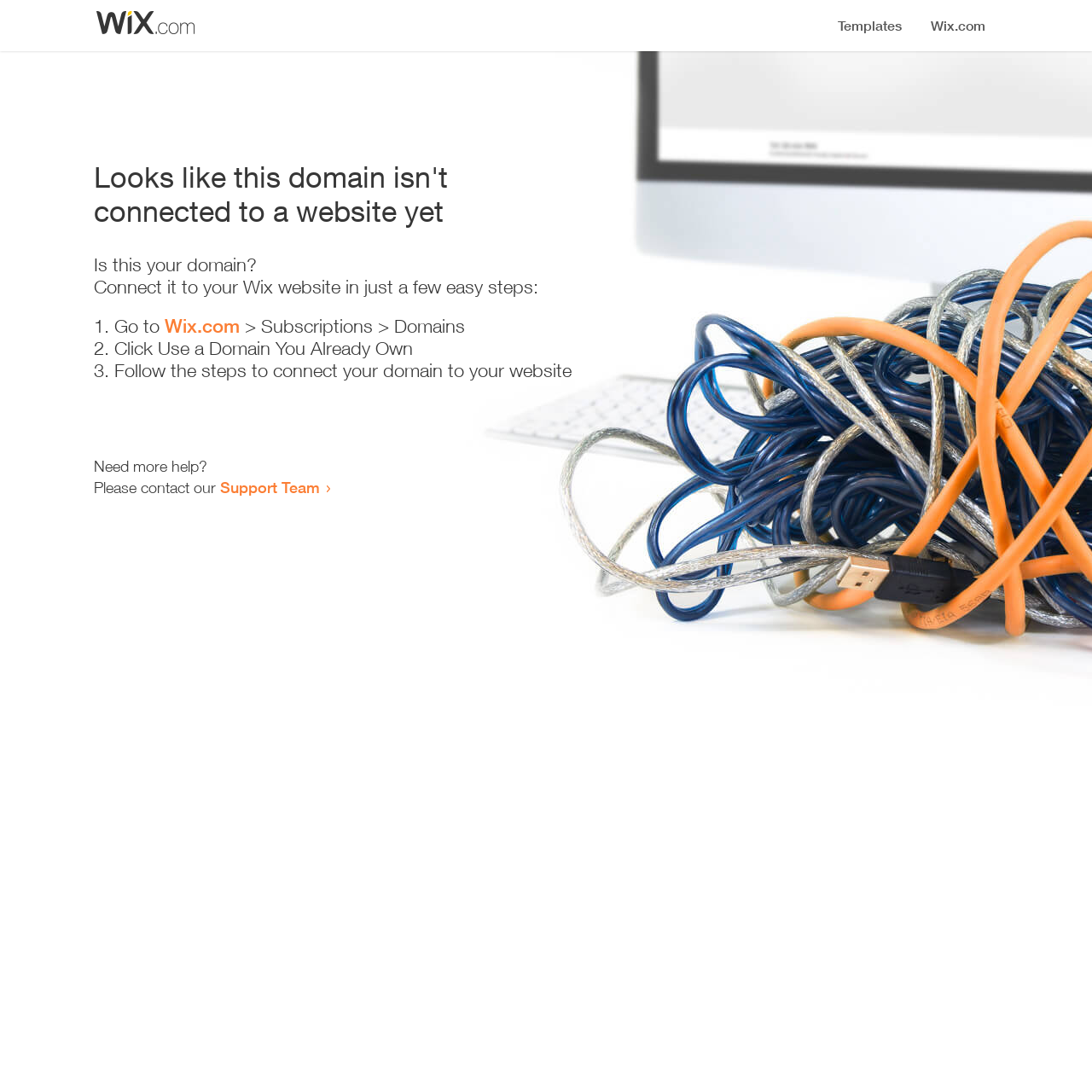What is the purpose of the webpage?
Give a detailed explanation using the information visible in the image.

The webpage appears to be a guide for users to connect their domain to their Wix website, providing step-by-step instructions and support options.